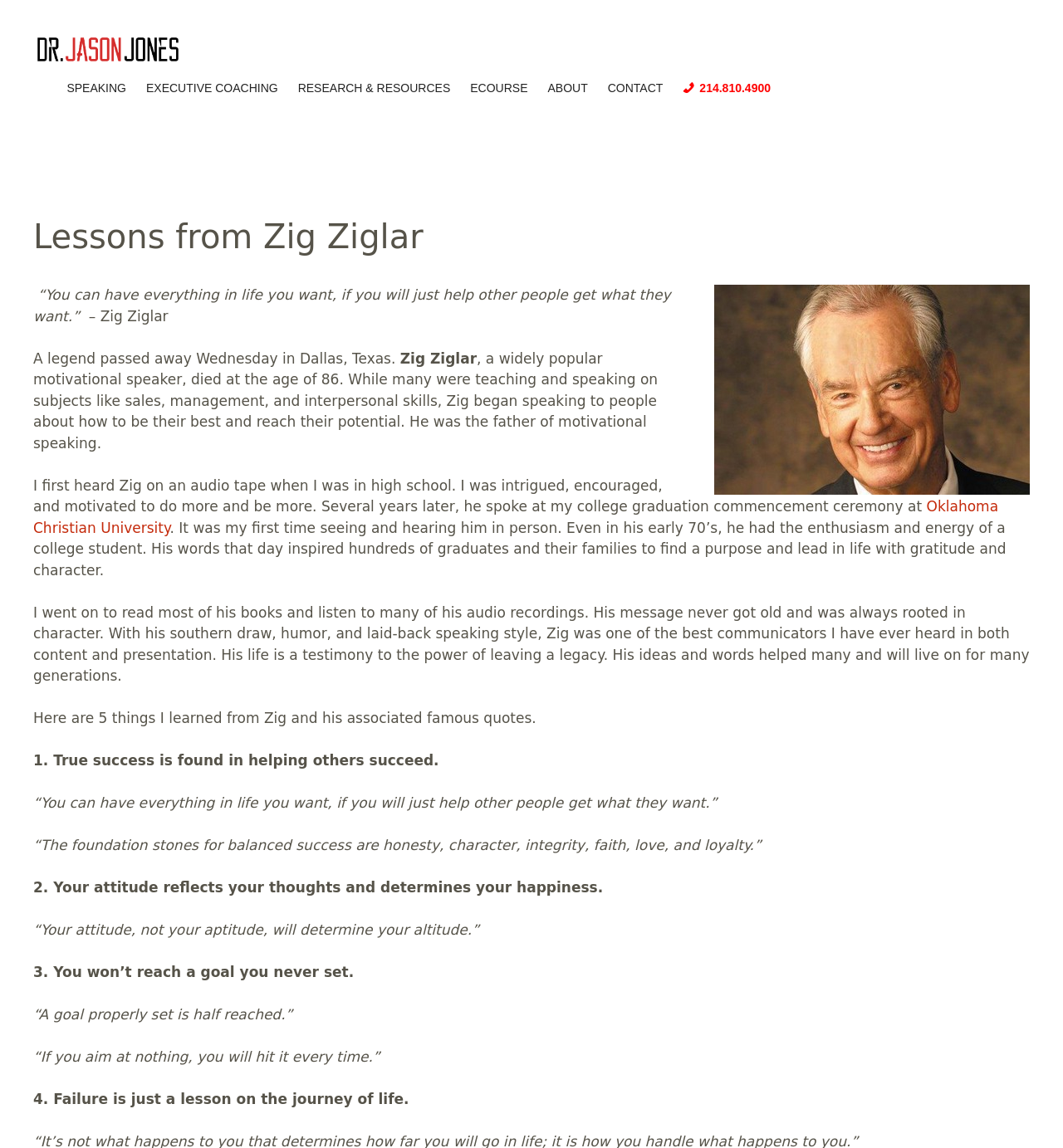Provide the bounding box coordinates of the UI element that matches the description: "alt="Dr. Jason Jones"".

[0.031, 0.035, 0.172, 0.049]